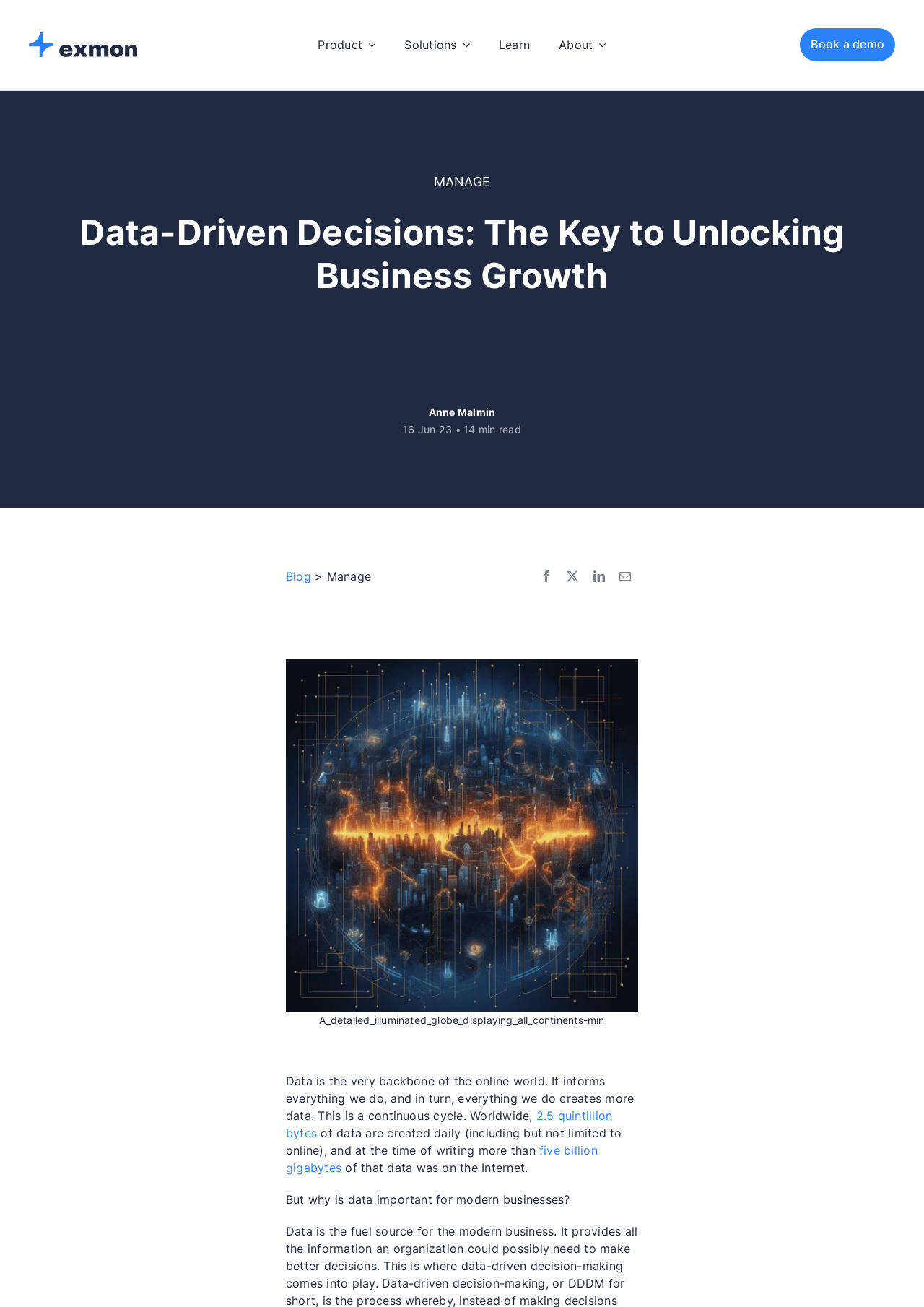Identify the bounding box coordinates of the region that needs to be clicked to carry out this instruction: "View the 'Data management' page". Provide these coordinates as four float numbers ranging from 0 to 1, i.e., [left, top, right, bottom].

[0.046, 0.092, 0.2, 0.105]